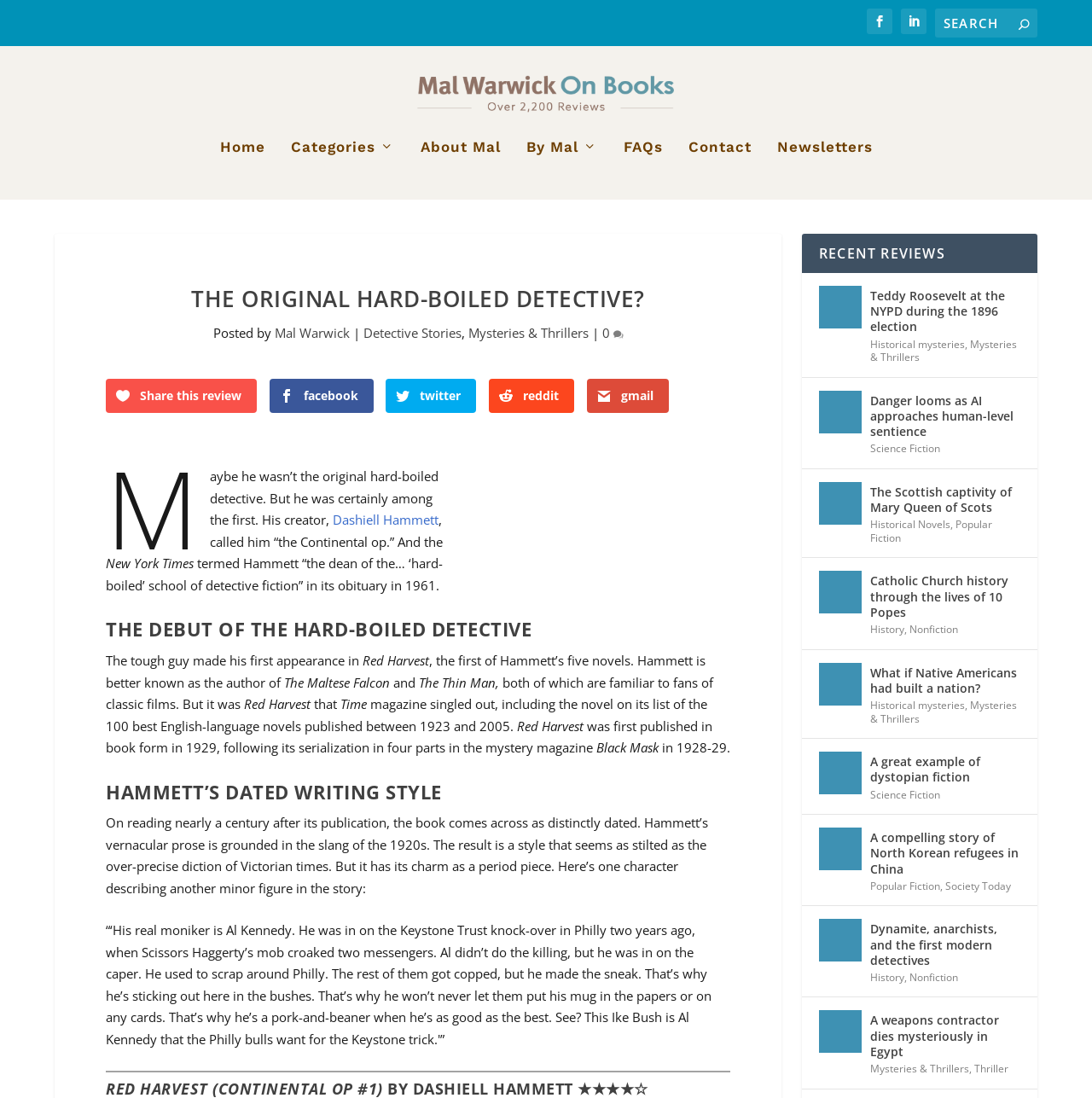Can you extract the headline from the webpage for me?

THE ORIGINAL HARD-BOILED DETECTIVE?